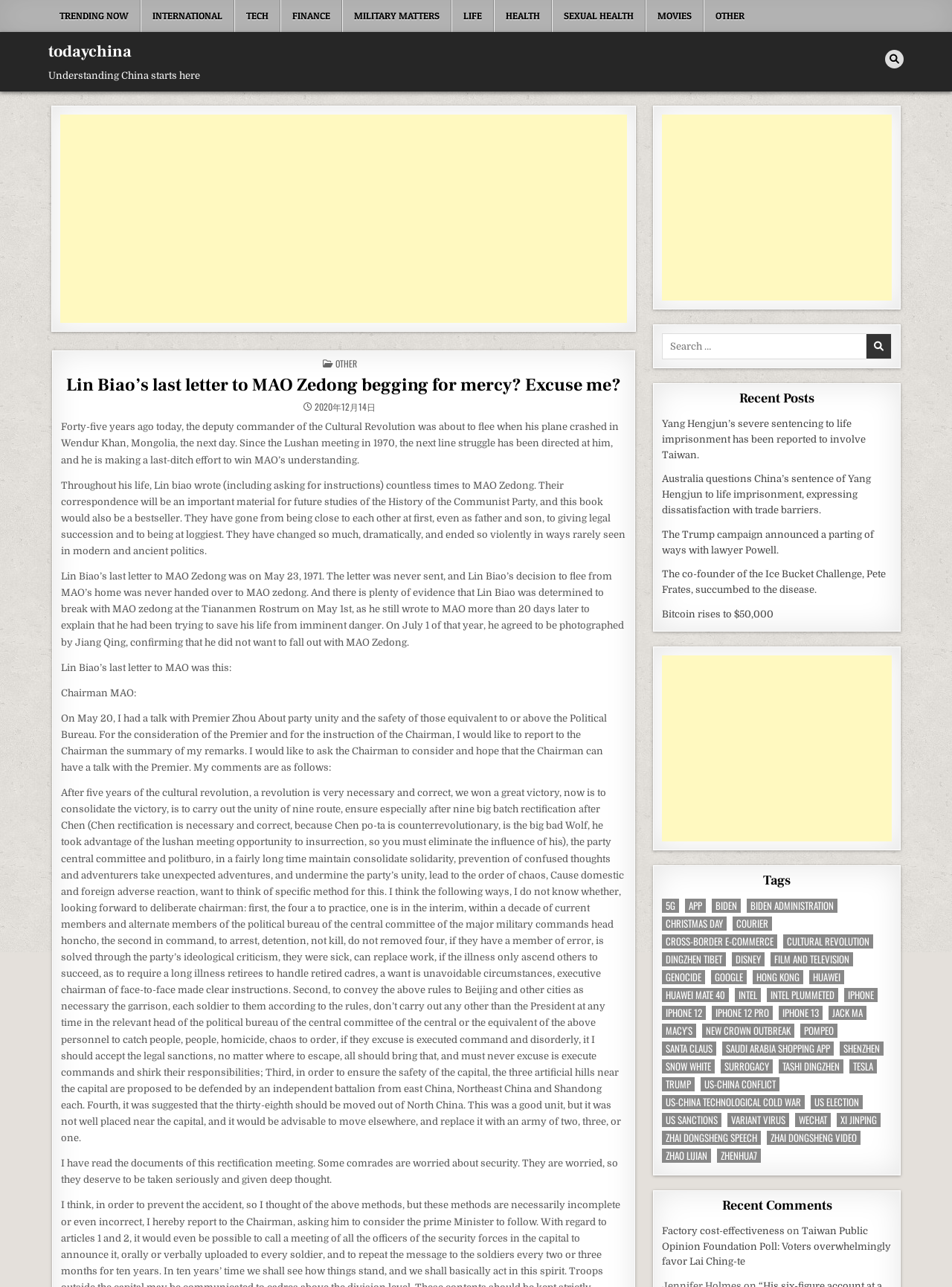How many years ago did Lin Biao try to flee?
Your answer should be a single word or phrase derived from the screenshot.

45 years